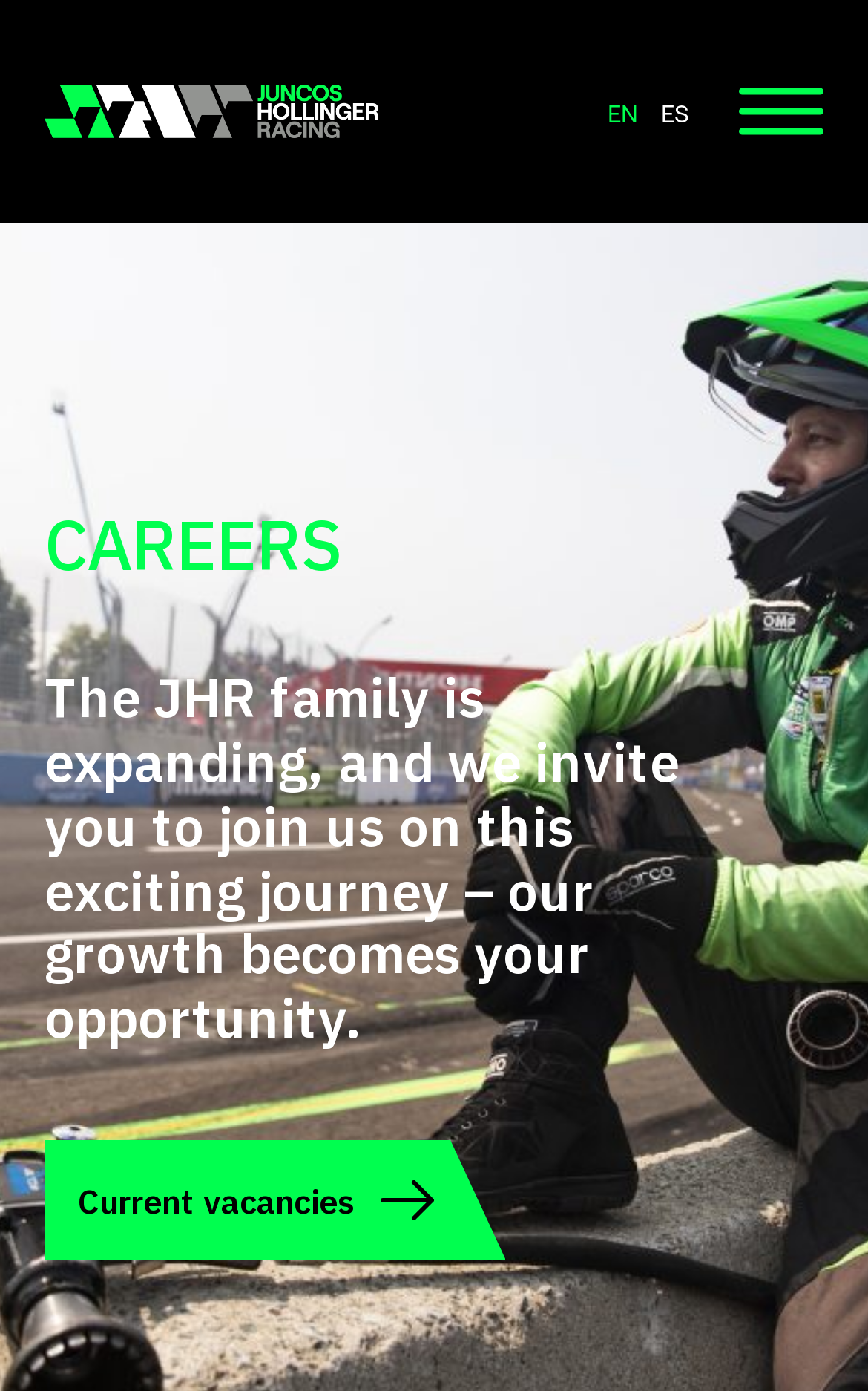What is the tone of the webpage?
Using the information from the image, give a concise answer in one word or a short phrase.

Inviting